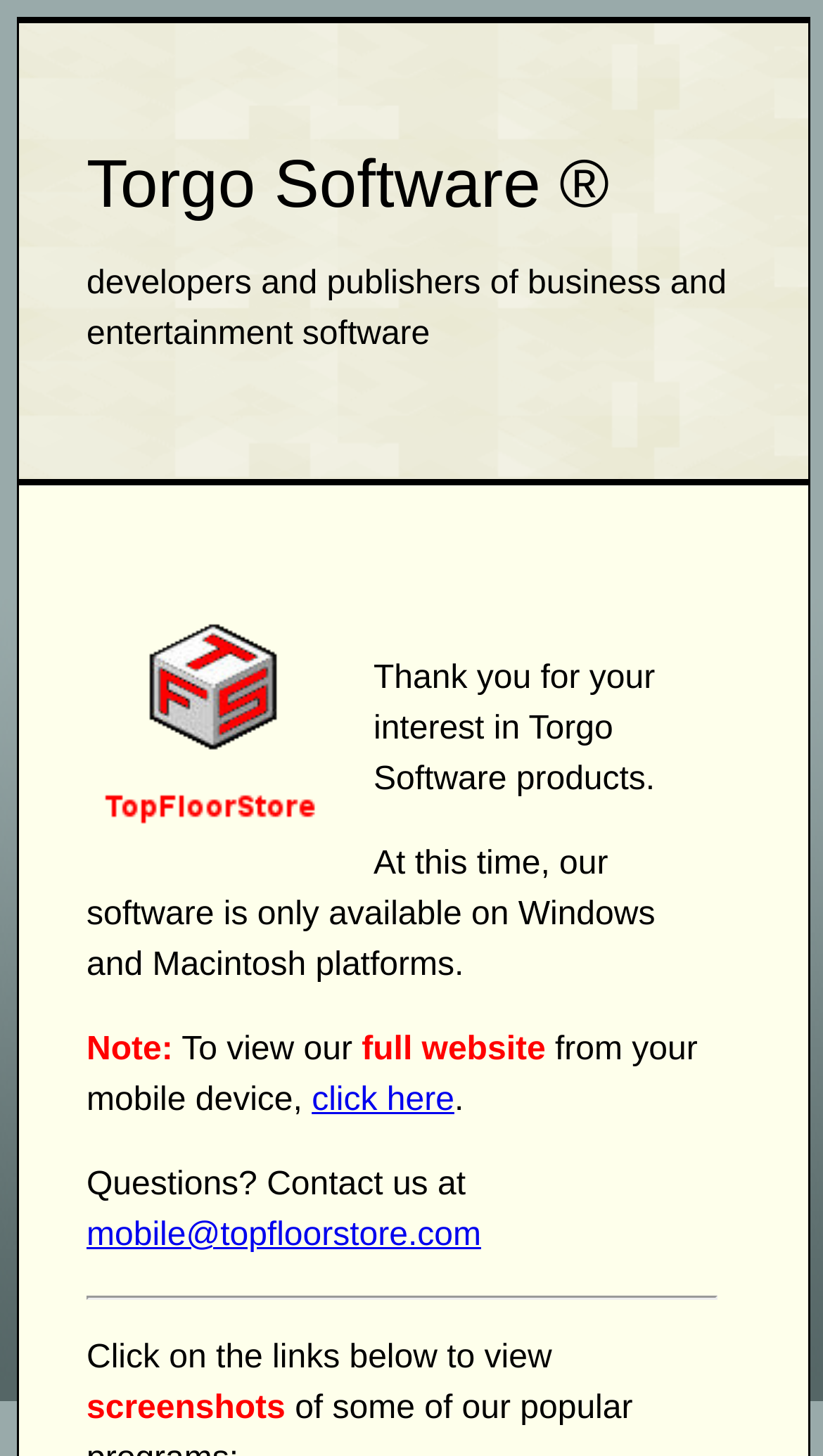Utilize the information from the image to answer the question in detail:
How can I contact the company for questions?

The contact information can be found at the bottom of the webpage, where it says 'Questions? Contact us at mobile@topfloorstore.com' in a link element.